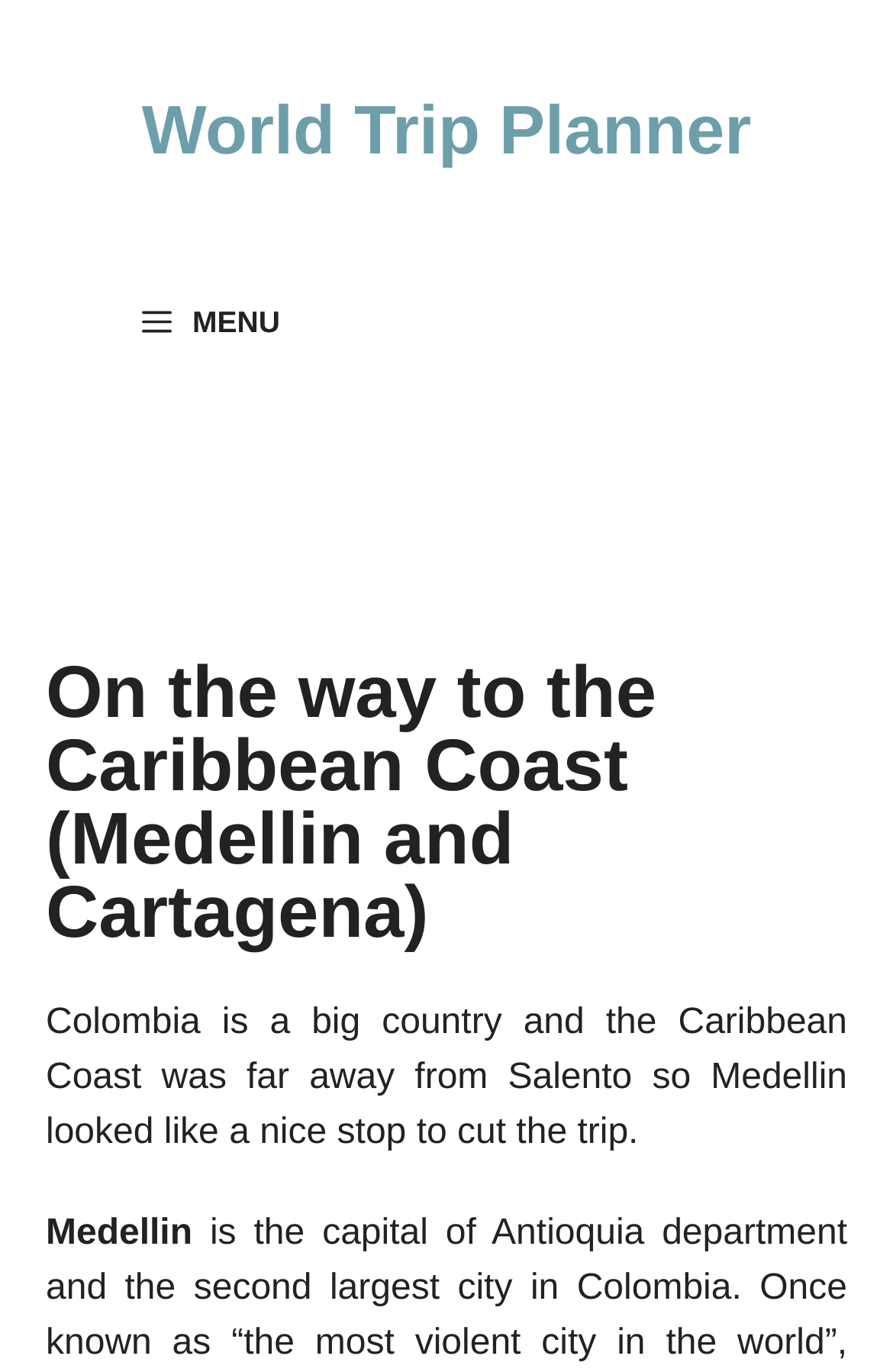Describe the entire webpage, focusing on both content and design.

The webpage is about planning a trip to the Caribbean Coast, specifically focusing on Medellin and Cartagena. At the top of the page, there is a banner that spans the entire width, containing a link to "World Trip Planner" on the right side. Below the banner, there is a primary navigation menu that also stretches across the full width of the page, featuring a "MENU" button on the left side.

The main content of the page is divided into two sections. The first section is a heading that reads "On the way to the Caribbean Coast (Medellin and Cartagena)". Directly below this heading, there is a paragraph of text that summarizes the trip, stating that Colombia is a large country and the Caribbean Coast is far from Salento, making Medellin a convenient stopover.